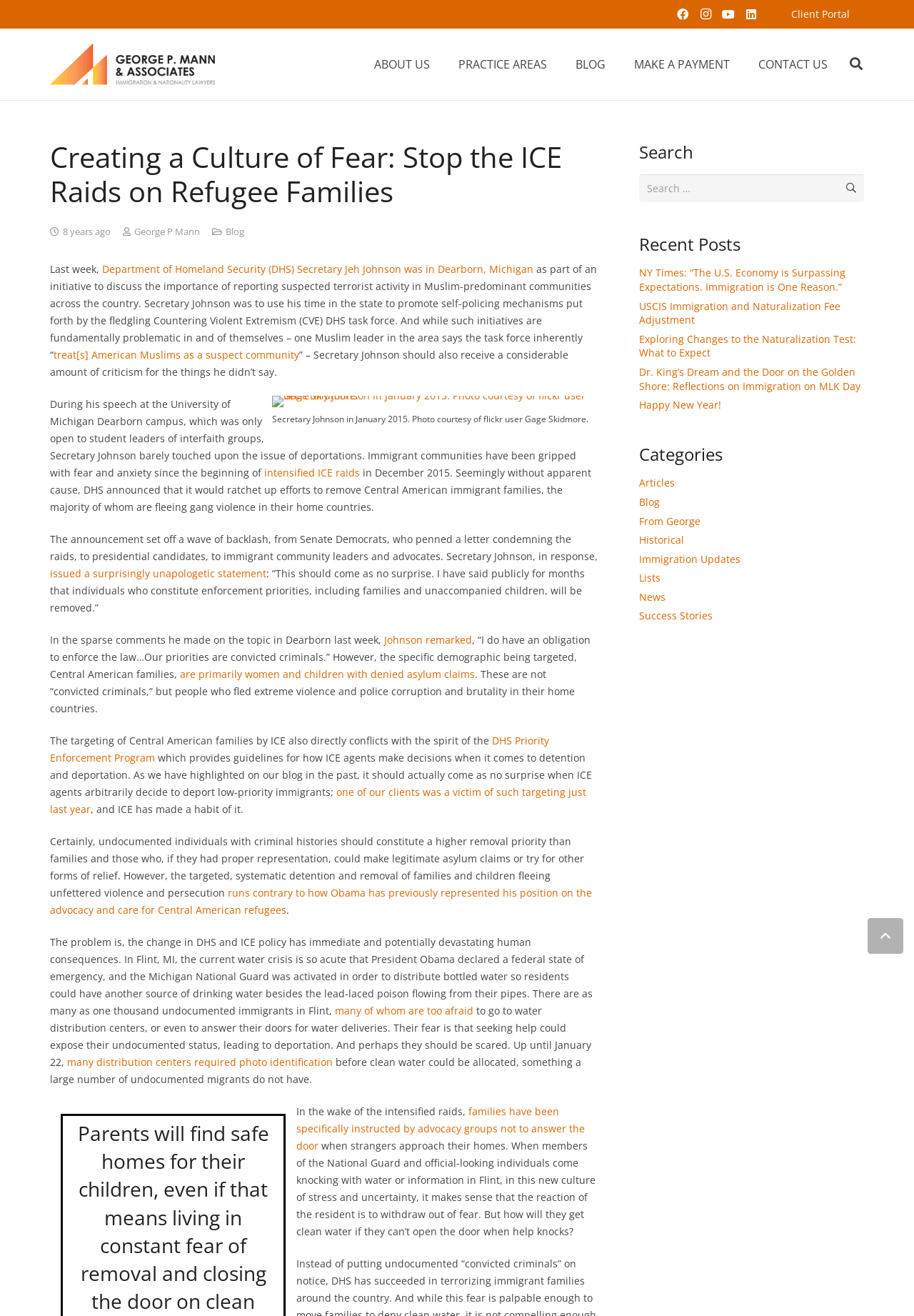What is the category of the blog post?
Using the image, provide a detailed and thorough answer to the question.

I found the link 'Blog' in the categories section, and the blog post is categorized under 'Blog', so the category of the blog post is Blog.